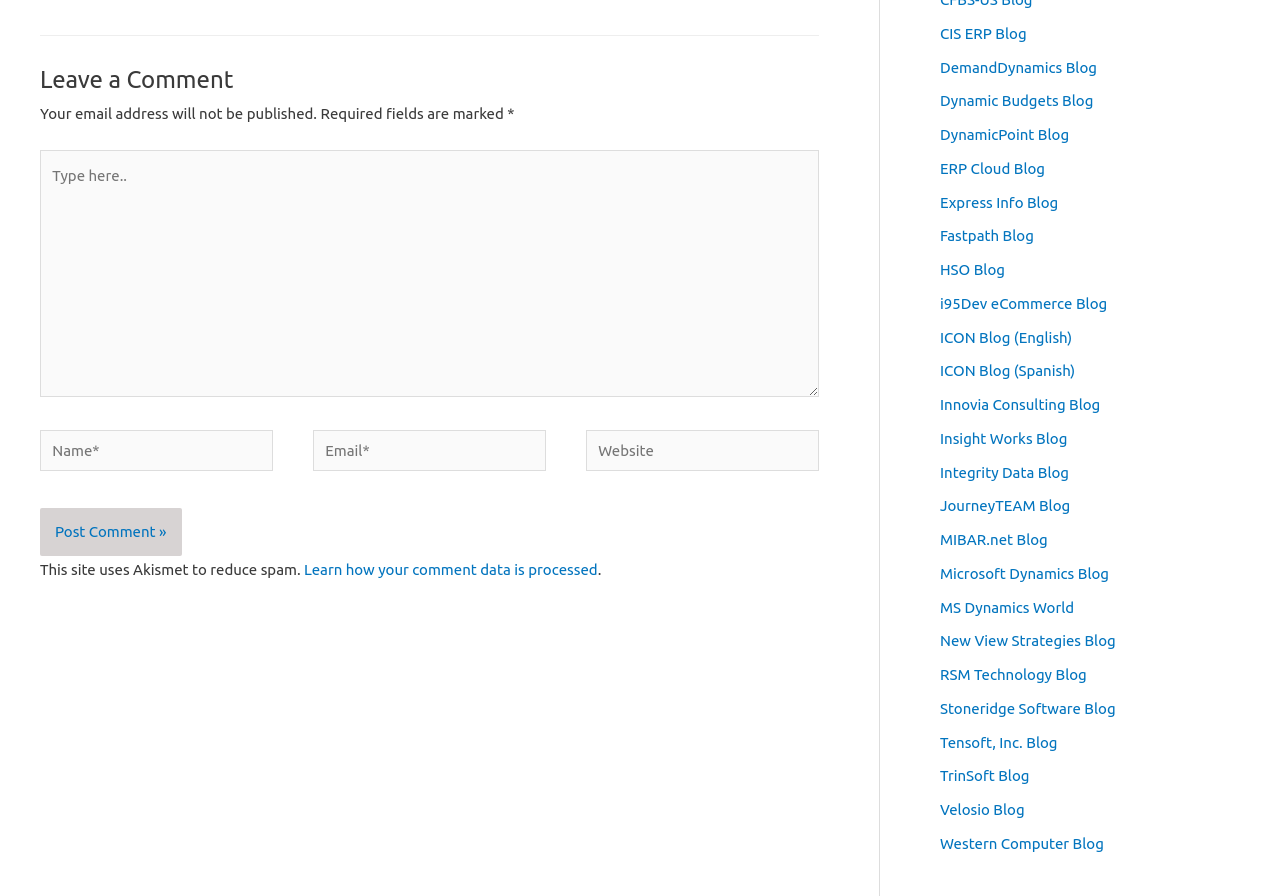Identify the bounding box coordinates of the area that should be clicked in order to complete the given instruction: "Post a comment". The bounding box coordinates should be four float numbers between 0 and 1, i.e., [left, top, right, bottom].

[0.031, 0.567, 0.142, 0.62]